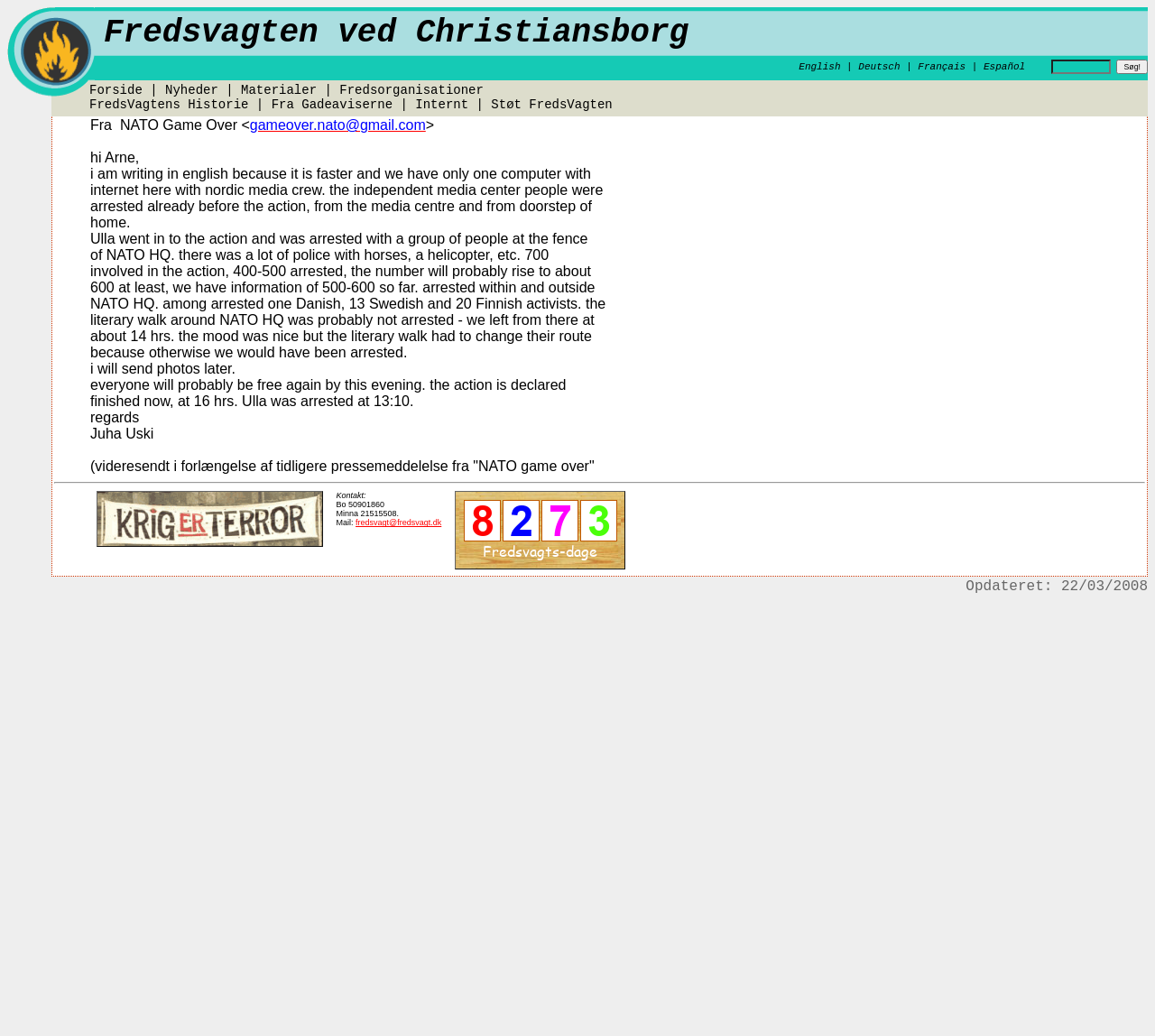Please identify the bounding box coordinates of the area that needs to be clicked to fulfill the following instruction: "Click on ABOUT."

None